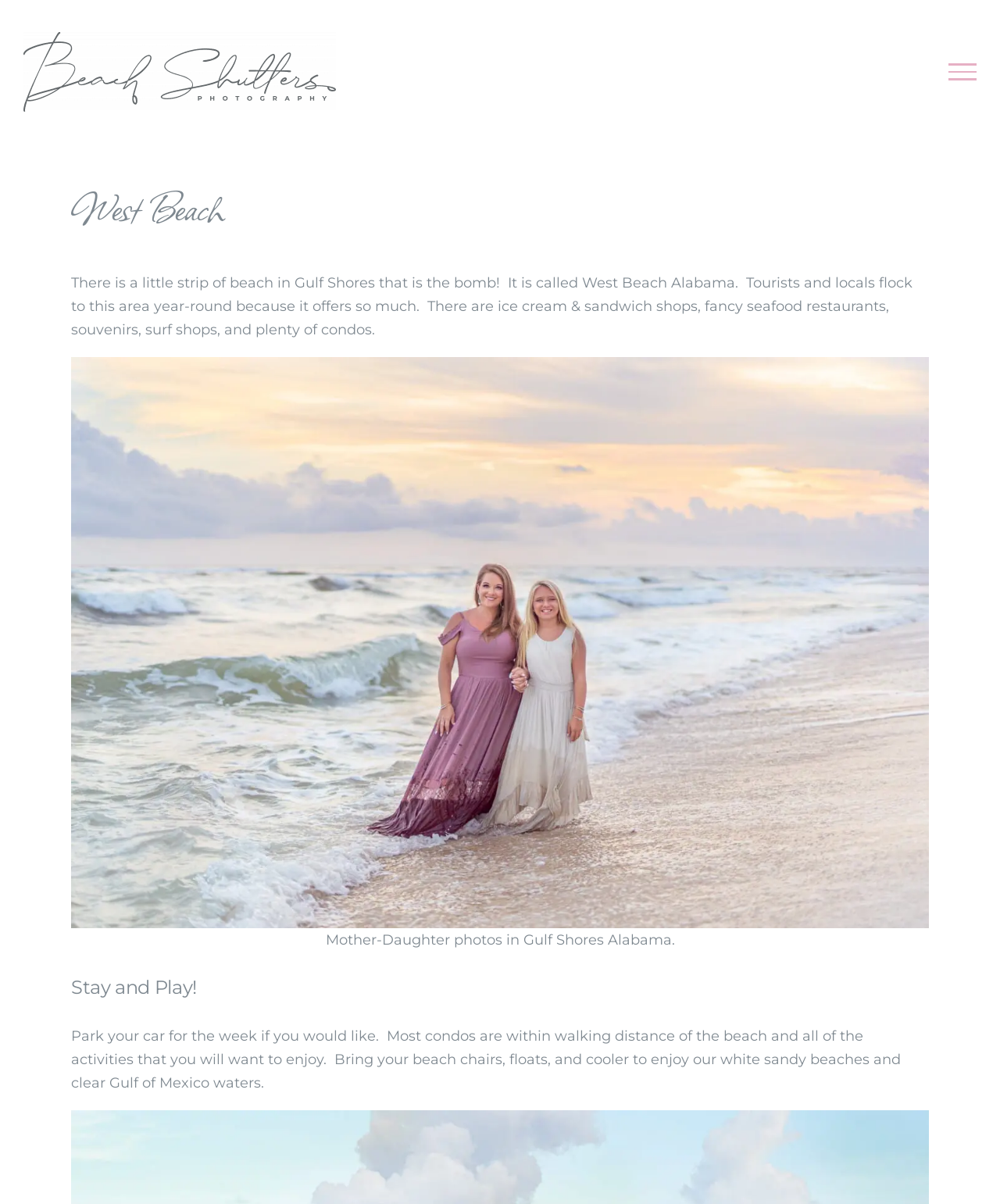Detail the various sections and features present on the webpage.

The webpage is about West Beach in Gulf Shores, Alabama. At the top left corner, there is a logo of Beach Shutters Photography. On the top right corner, there is a hidden toggle menu button. Below the logo, there is a heading that reads "West Beach" in a prominent position. 

Under the heading, there is a paragraph of text that describes West Beach as a popular destination for tourists and locals alike, offering various amenities such as ice cream and sandwich shops, seafood restaurants, souvenir shops, surf shops, and condos. 

Below the paragraph, there is a link to "family photographers West Beach Gulf Shores" accompanied by a large image that takes up most of the width of the page. The image has a caption attached to it. 

Under the image, there is a short sentence that reads "Mother-Daughter photos in Gulf Shores Alabama." 

Further down, there is a heading that reads "Stay and Play!" followed by a paragraph of text that describes the convenience of staying in condos within walking distance of the beach and various activities. 

At the very bottom, there is a link to "Orange beach photographers".